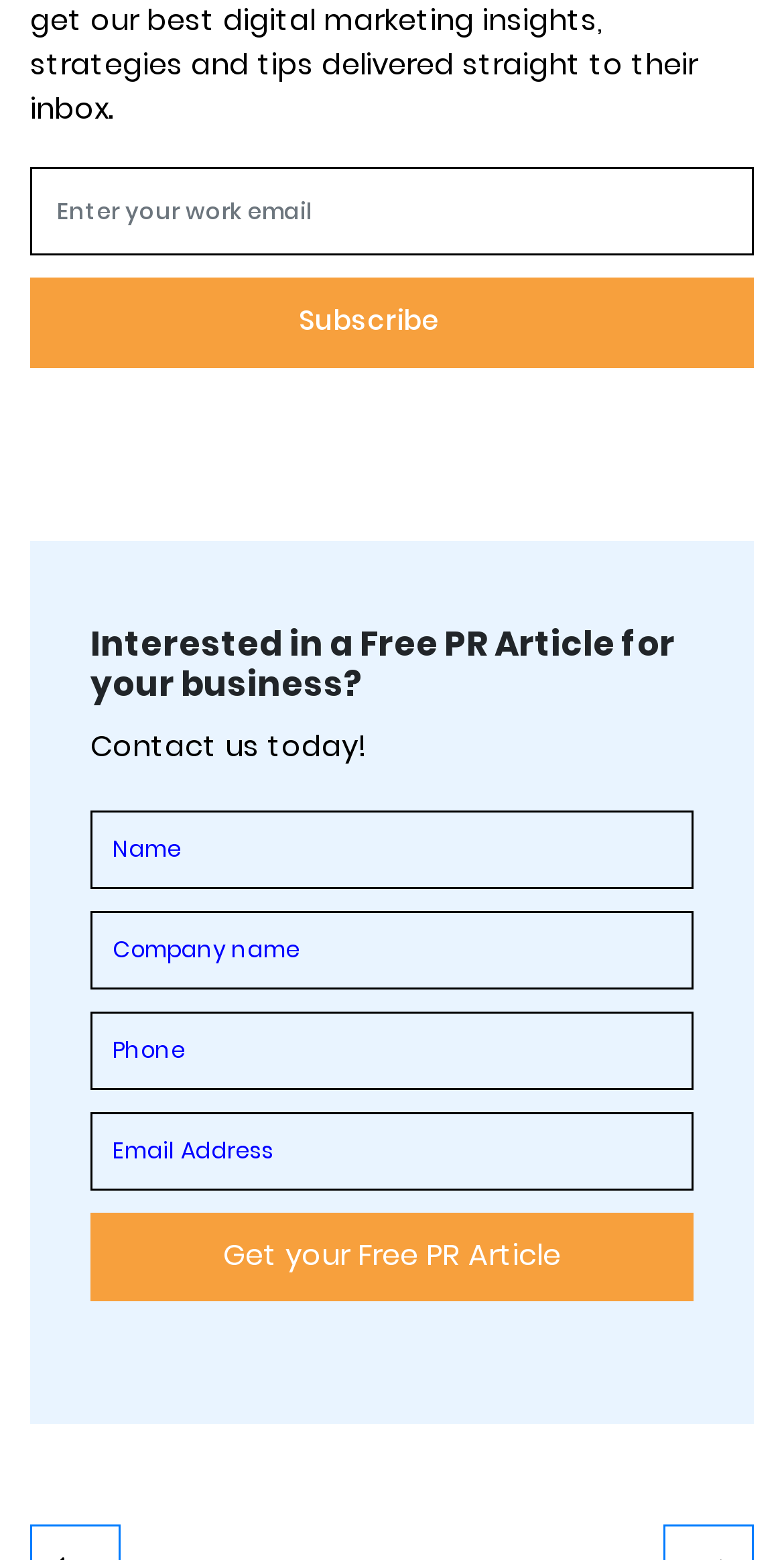How many textboxes are in the second form?
Provide a fully detailed and comprehensive answer to the question.

The second form on the webpage has four textboxes: 'Name', 'Company name', 'Phone', and 'Email Address', which are all required fields.